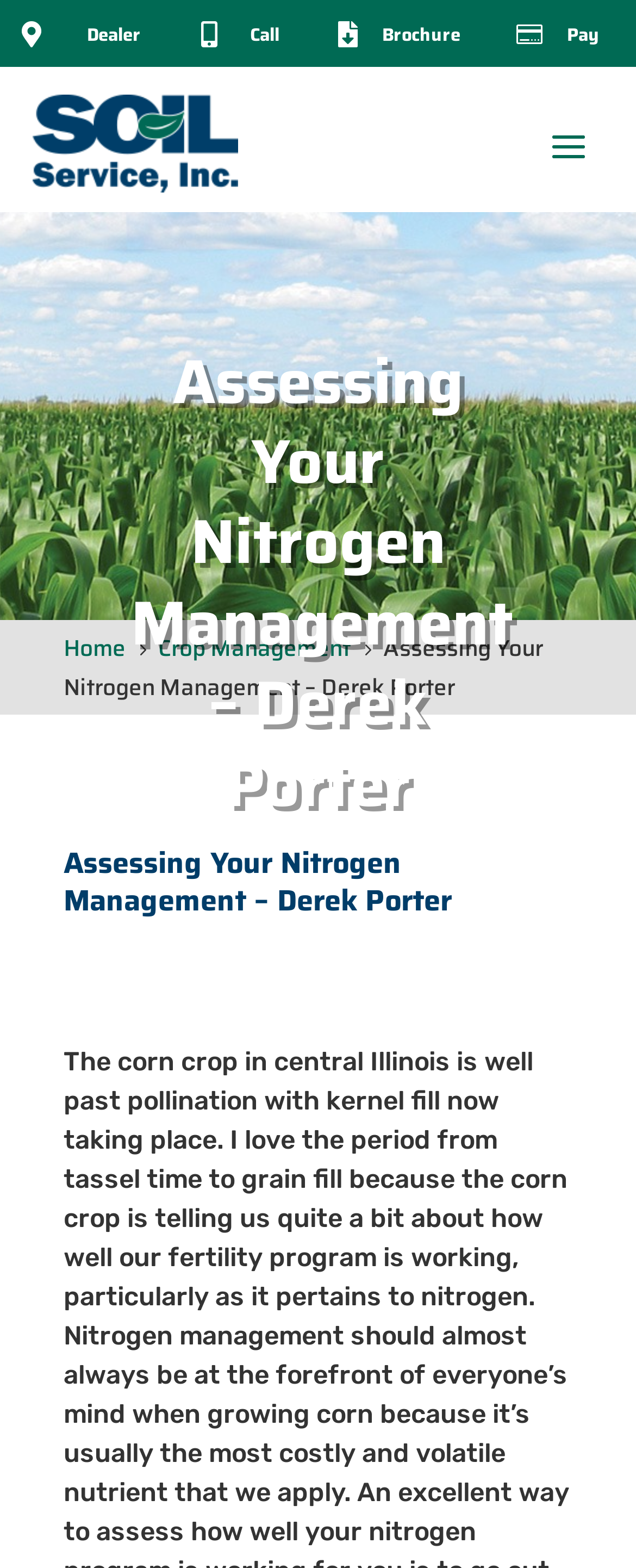What is the topic of the article?
Please respond to the question thoroughly and include all relevant details.

I inferred the topic of the article by reading the heading 'Assessing Your Nitrogen Management – Derek Porter', which suggests that the article is about nitrogen management in agriculture.